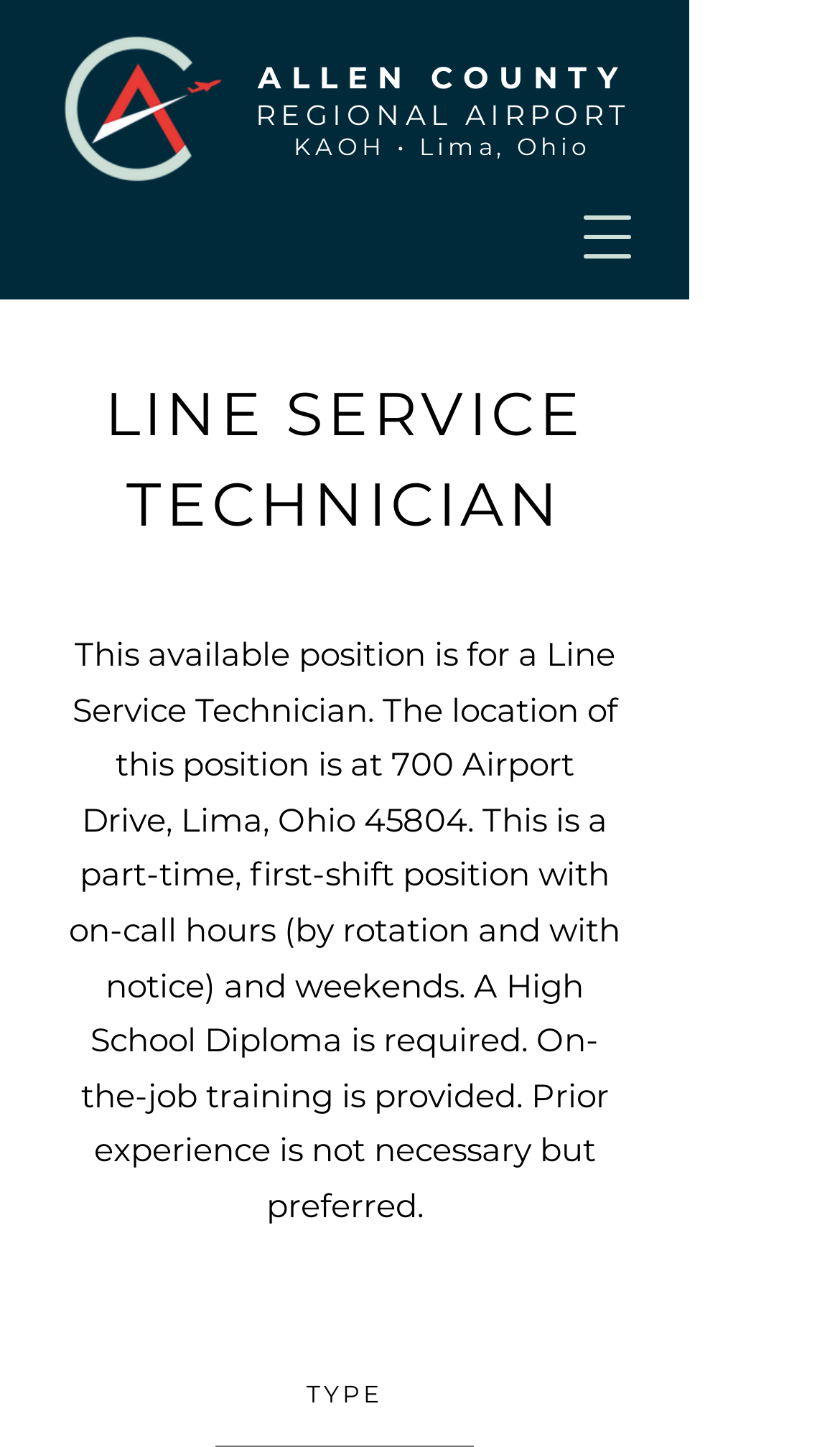Can you find the bounding box coordinates for the UI element given this description: "KAOH • Lima, Ohio"? Provide the coordinates as four float numbers between 0 and 1: [left, top, right, bottom].

[0.349, 0.091, 0.704, 0.112]